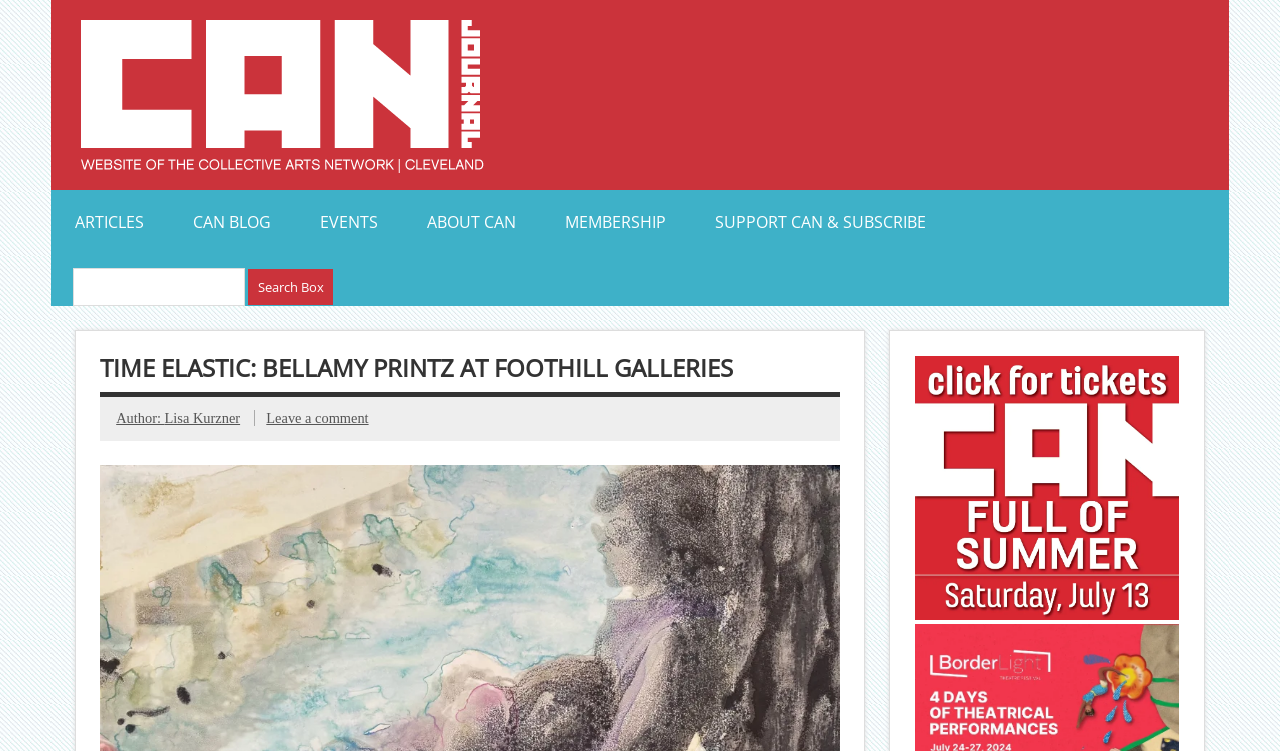What is the name of the artist featured in the exhibition?
Using the information presented in the image, please offer a detailed response to the question.

The webpage is about an exhibition, and the heading 'TIME ELASTIC: BELLAMY PRINTZ AT FOOTHILL GALLERIES' suggests that Bellamy Printz is the artist featured in the exhibition.